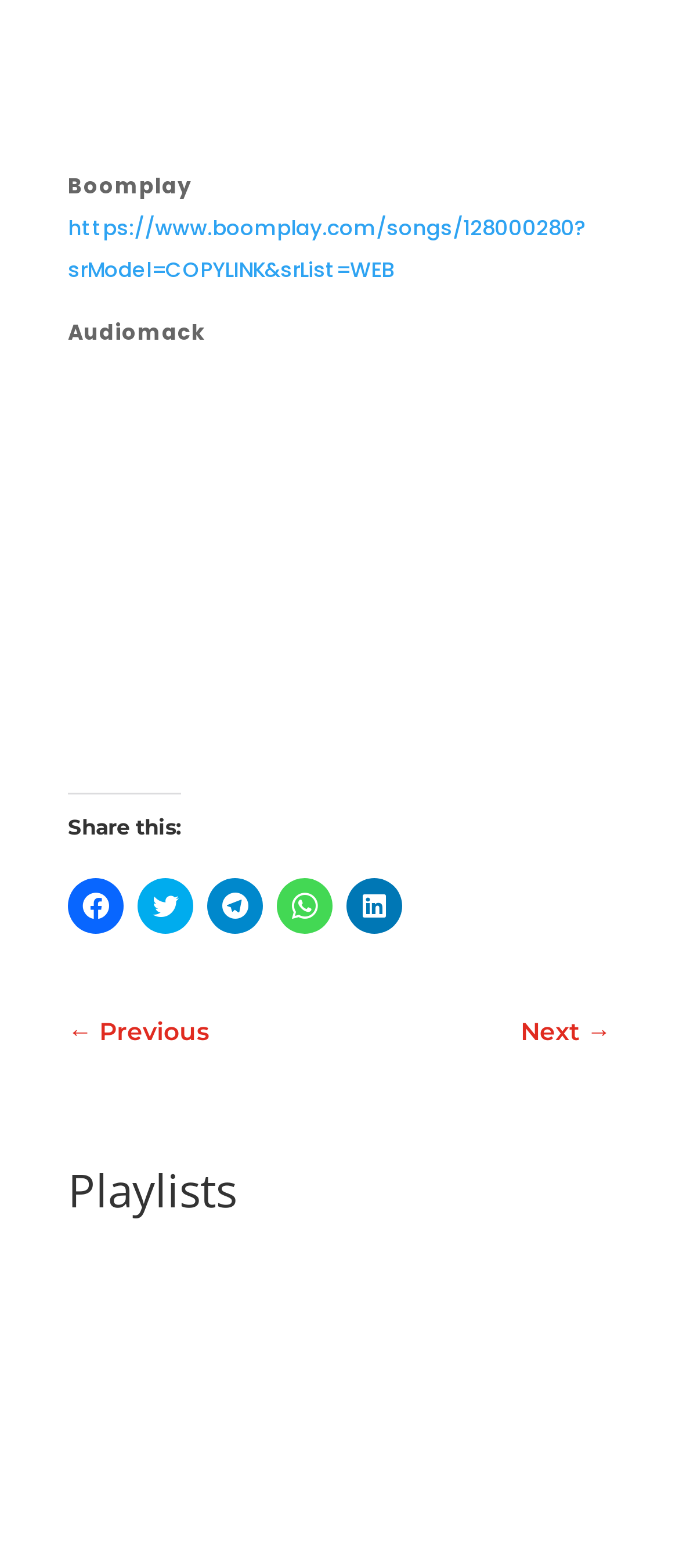Could you highlight the region that needs to be clicked to execute the instruction: "Share this song on Twitter"?

[0.203, 0.56, 0.285, 0.596]